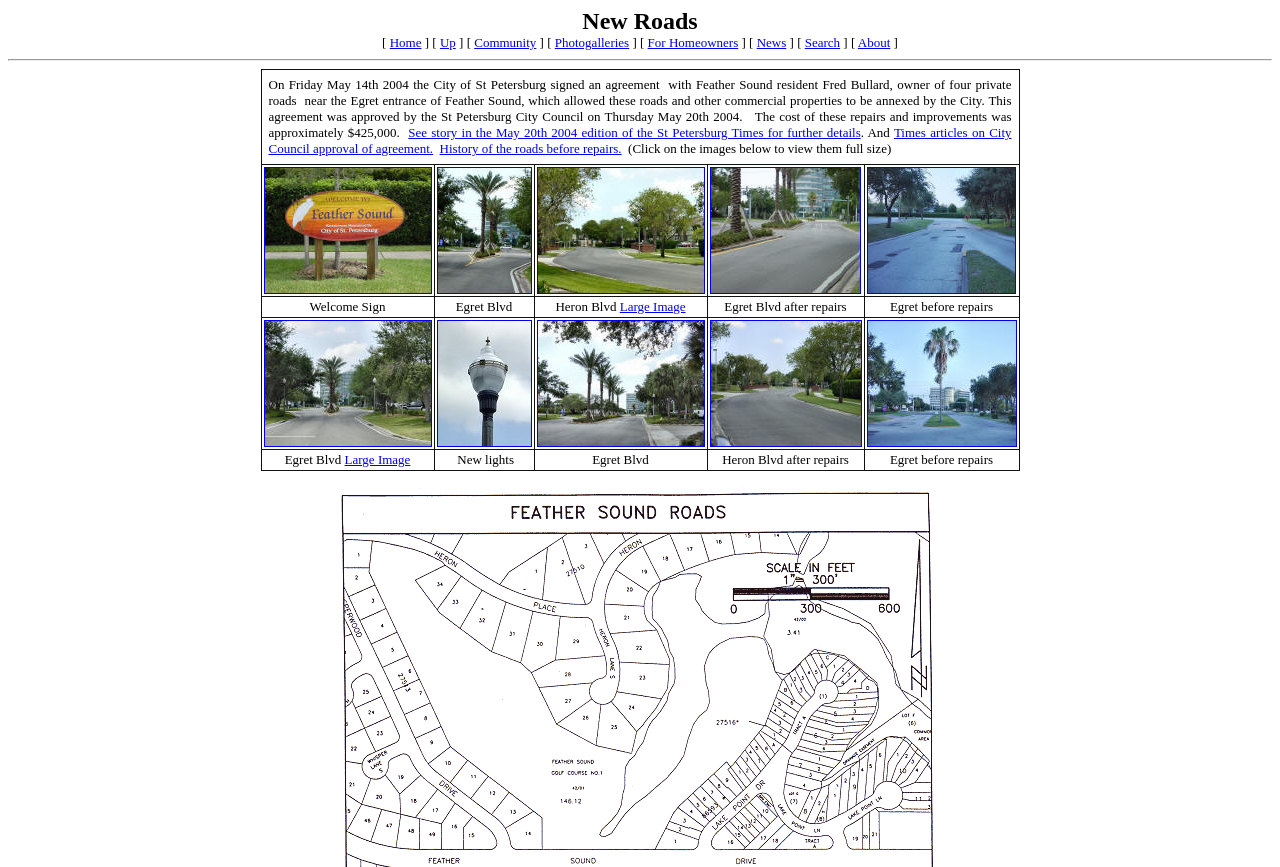Identify the bounding box coordinates of the section that should be clicked to achieve the task described: "Click on Search".

[0.629, 0.04, 0.656, 0.058]